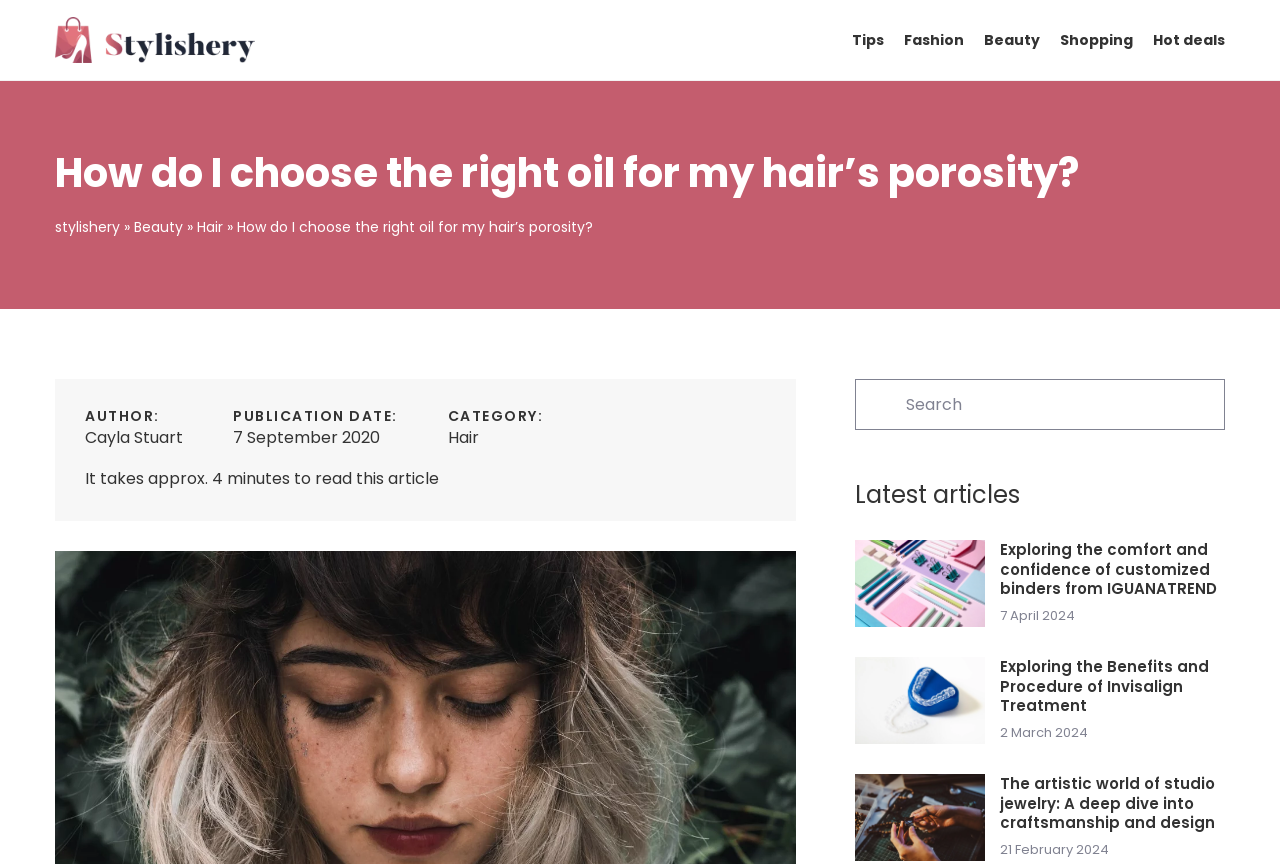Pinpoint the bounding box coordinates of the clickable area needed to execute the instruction: "Visit the 'Hair' category page". The coordinates should be specified as four float numbers between 0 and 1, i.e., [left, top, right, bottom].

[0.35, 0.494, 0.374, 0.52]